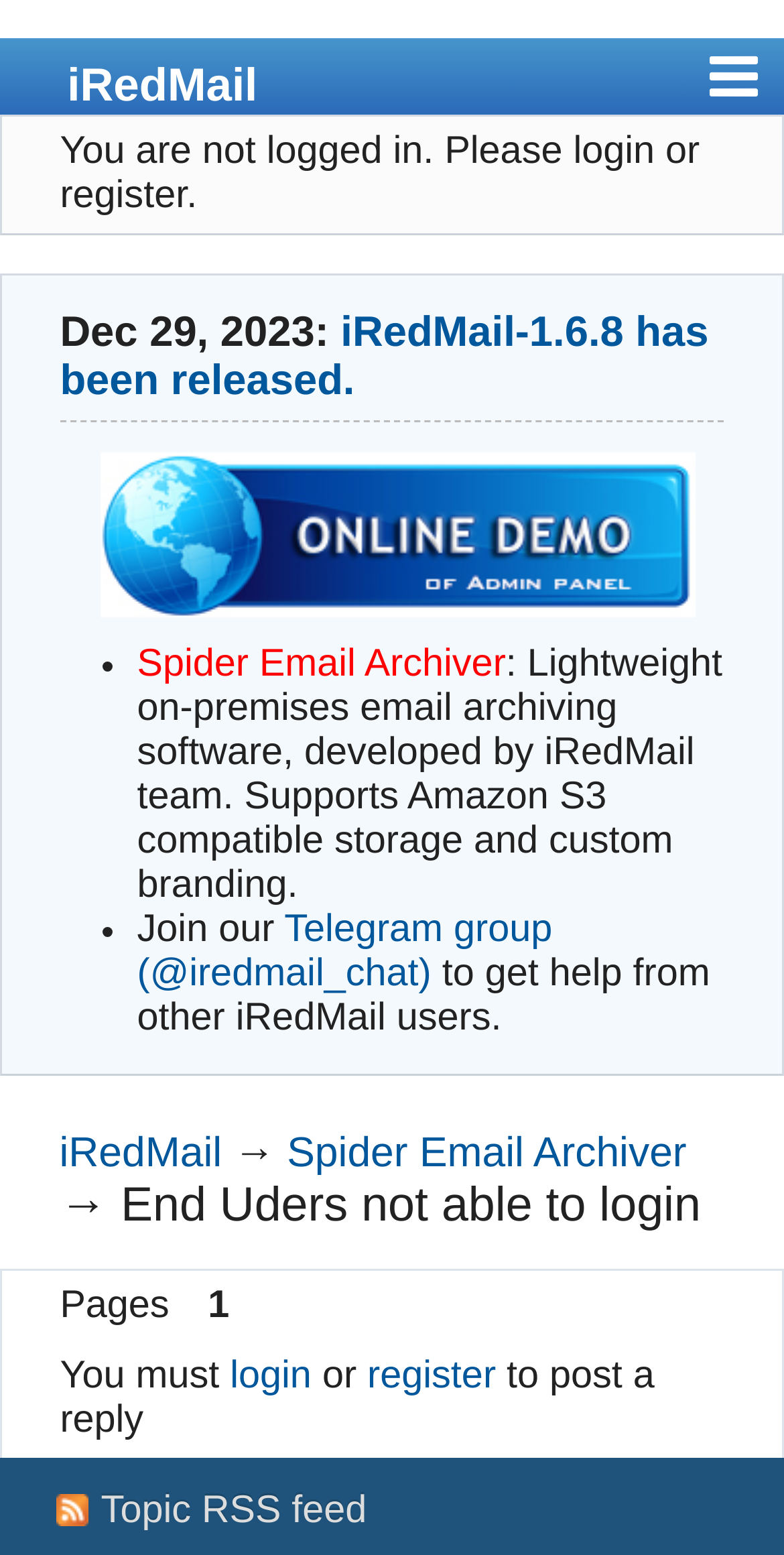Predict the bounding box coordinates of the UI element that matches this description: "Telegram group (@iredmail_chat)". The coordinates should be in the format [left, top, right, bottom] with each value between 0 and 1.

[0.175, 0.584, 0.705, 0.64]